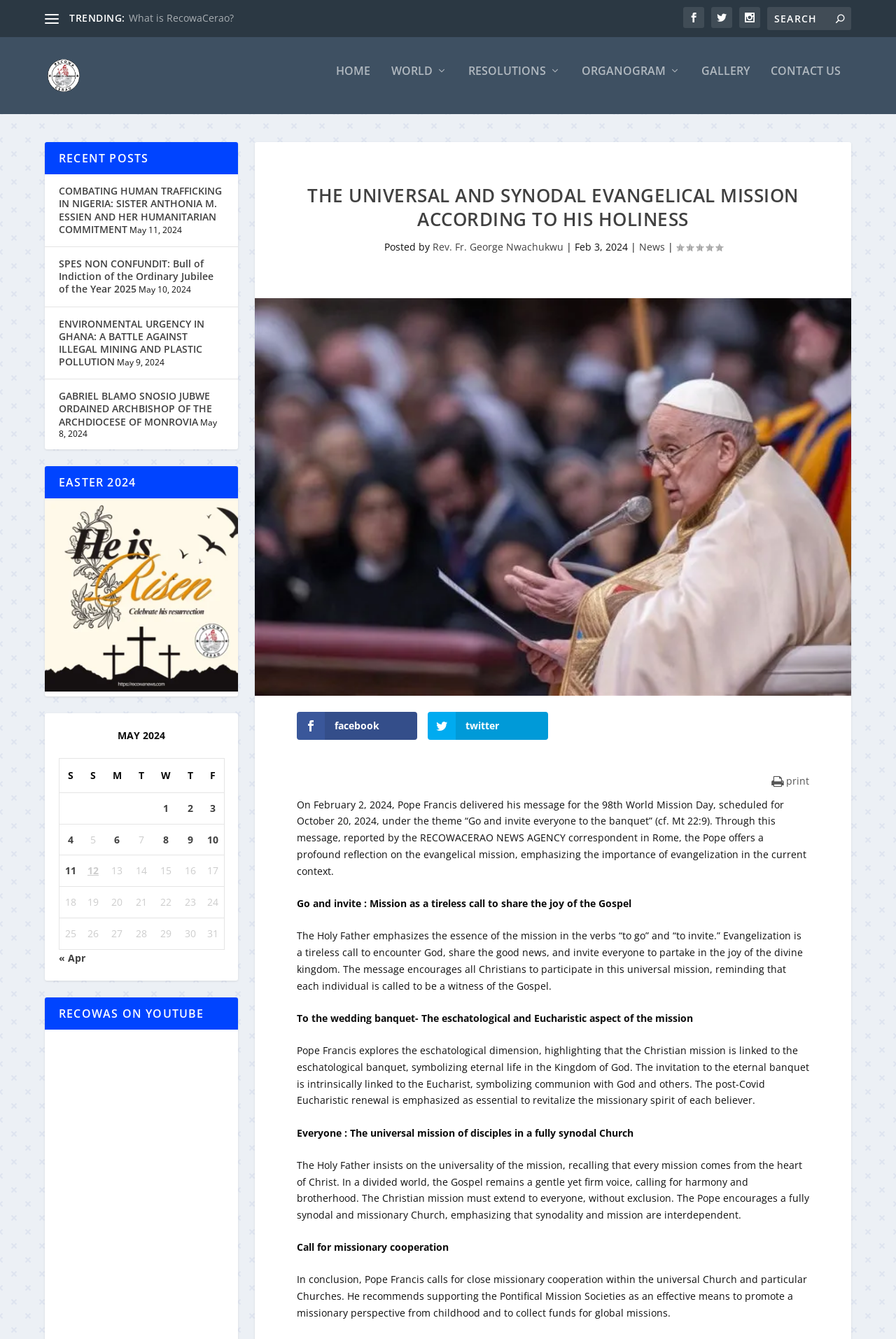Determine the bounding box coordinates for the HTML element mentioned in the following description: "Rev. Fr. George Nwachukwu". The coordinates should be a list of four floats ranging from 0 to 1, represented as [left, top, right, bottom].

[0.482, 0.186, 0.629, 0.196]